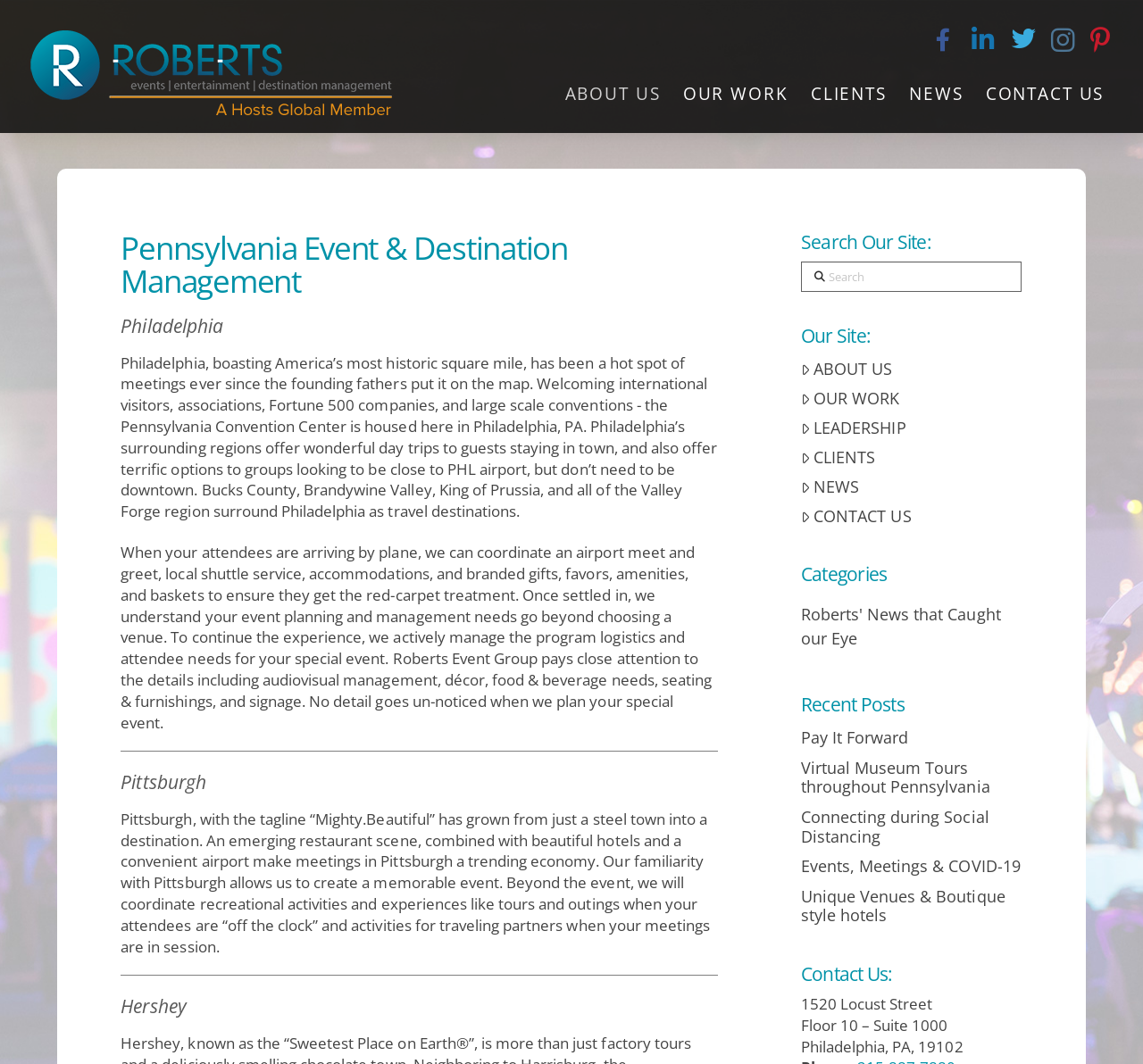Identify the bounding box coordinates of the element that should be clicked to fulfill this task: "View the NEWS page". The coordinates should be provided as four float numbers between 0 and 1, i.e., [left, top, right, bottom].

[0.785, 0.065, 0.852, 0.111]